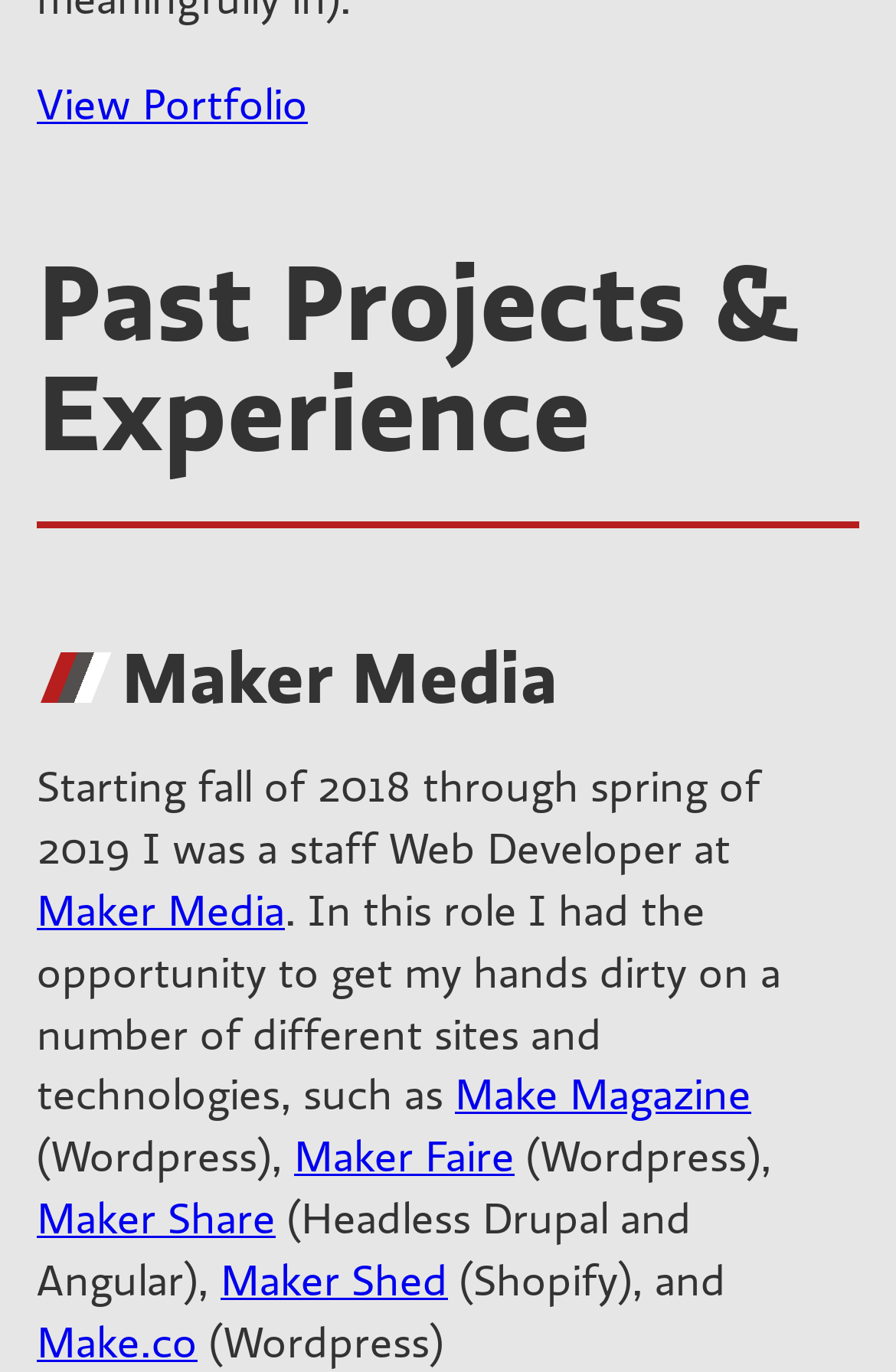Given the element description, predict the bounding box coordinates in the format (top-left x, top-left y, bottom-right x, bottom-right y). Make sure all values are between 0 and 1. Here is the element description: About Us

None